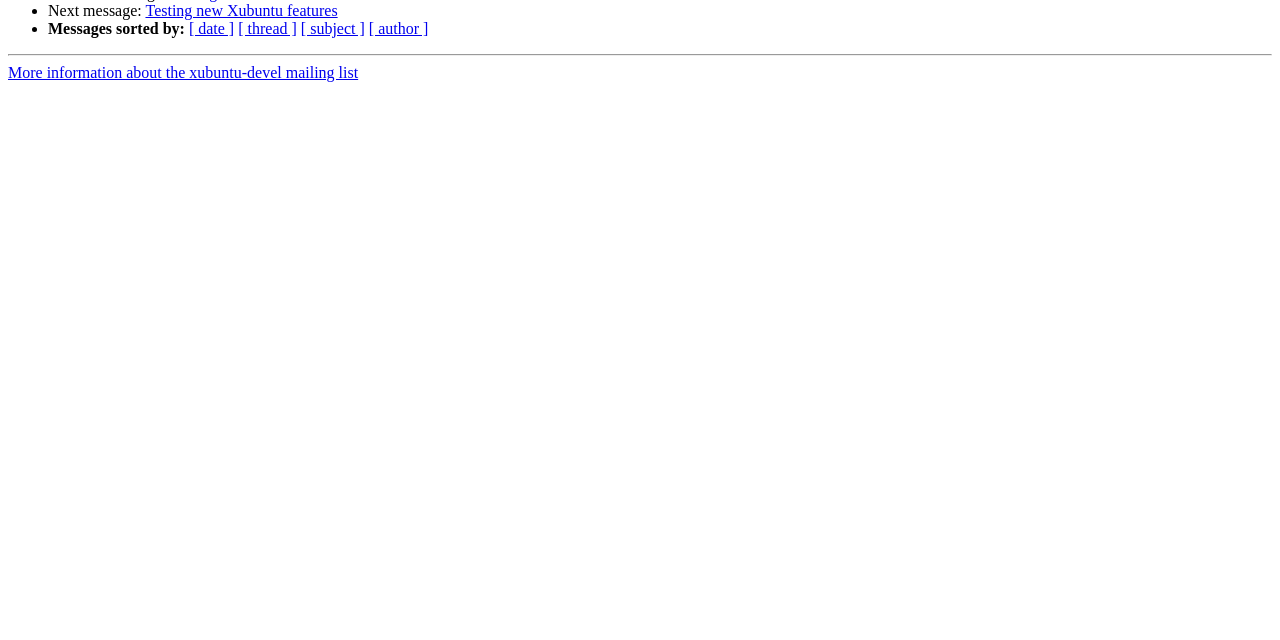Identify the bounding box of the UI component described as: "[ thread ]".

[0.186, 0.032, 0.232, 0.058]